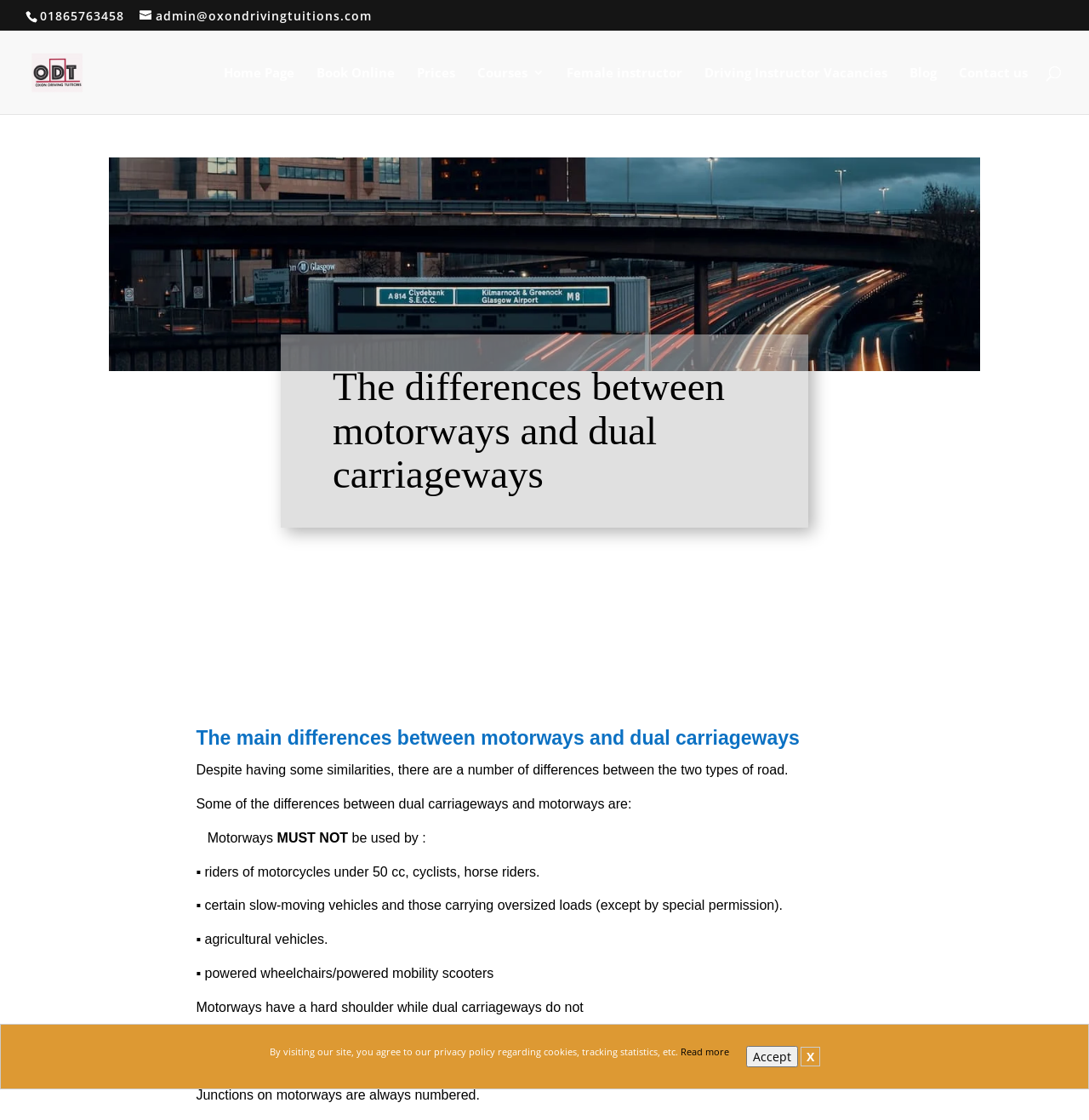Show the bounding box coordinates for the element that needs to be clicked to execute the following instruction: "Click the 'Book Online' link". Provide the coordinates in the form of four float numbers between 0 and 1, i.e., [left, top, right, bottom].

[0.291, 0.059, 0.362, 0.102]